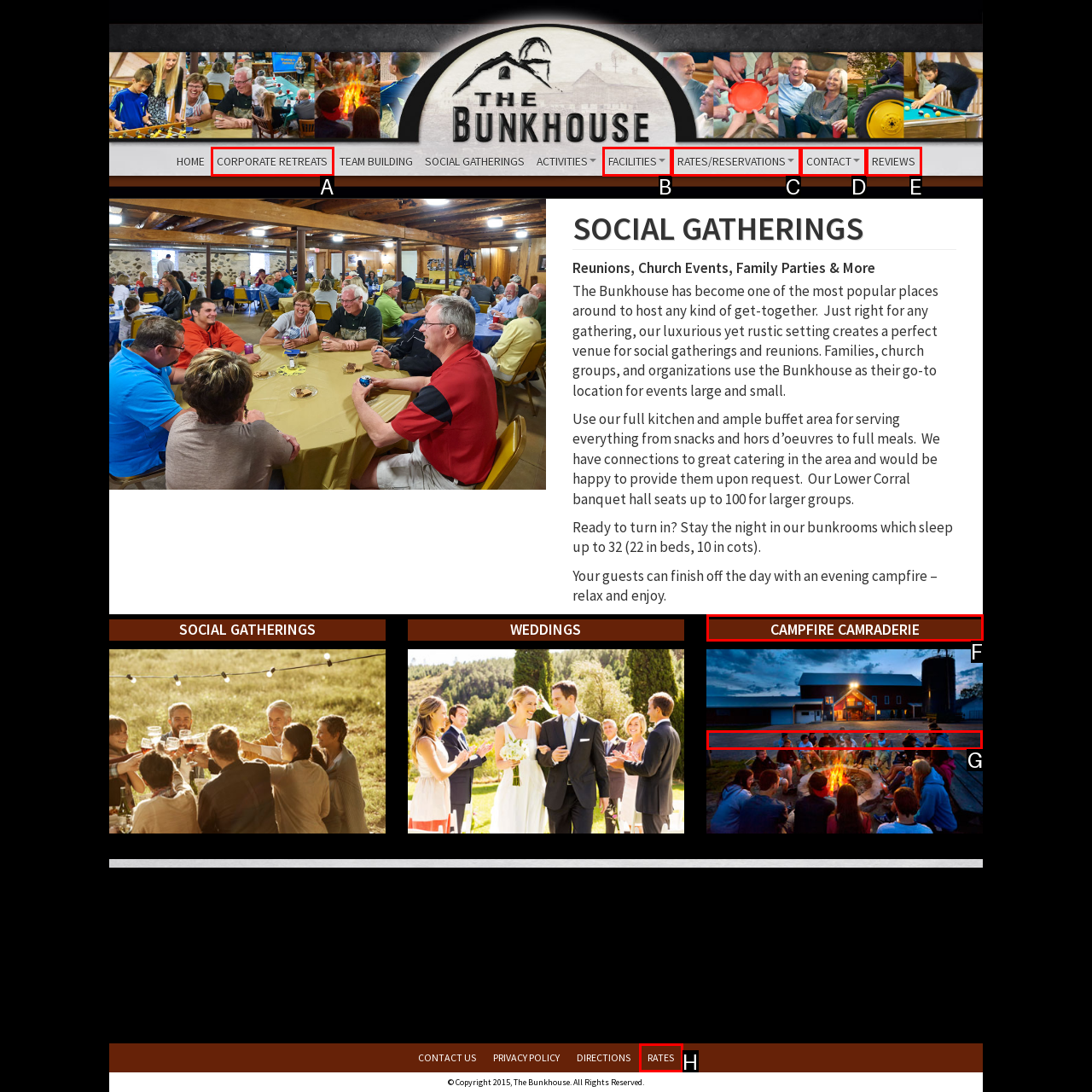Pick the HTML element that should be clicked to execute the task: Learn about CAMPFIRE CAMRADERIE
Respond with the letter corresponding to the correct choice.

F